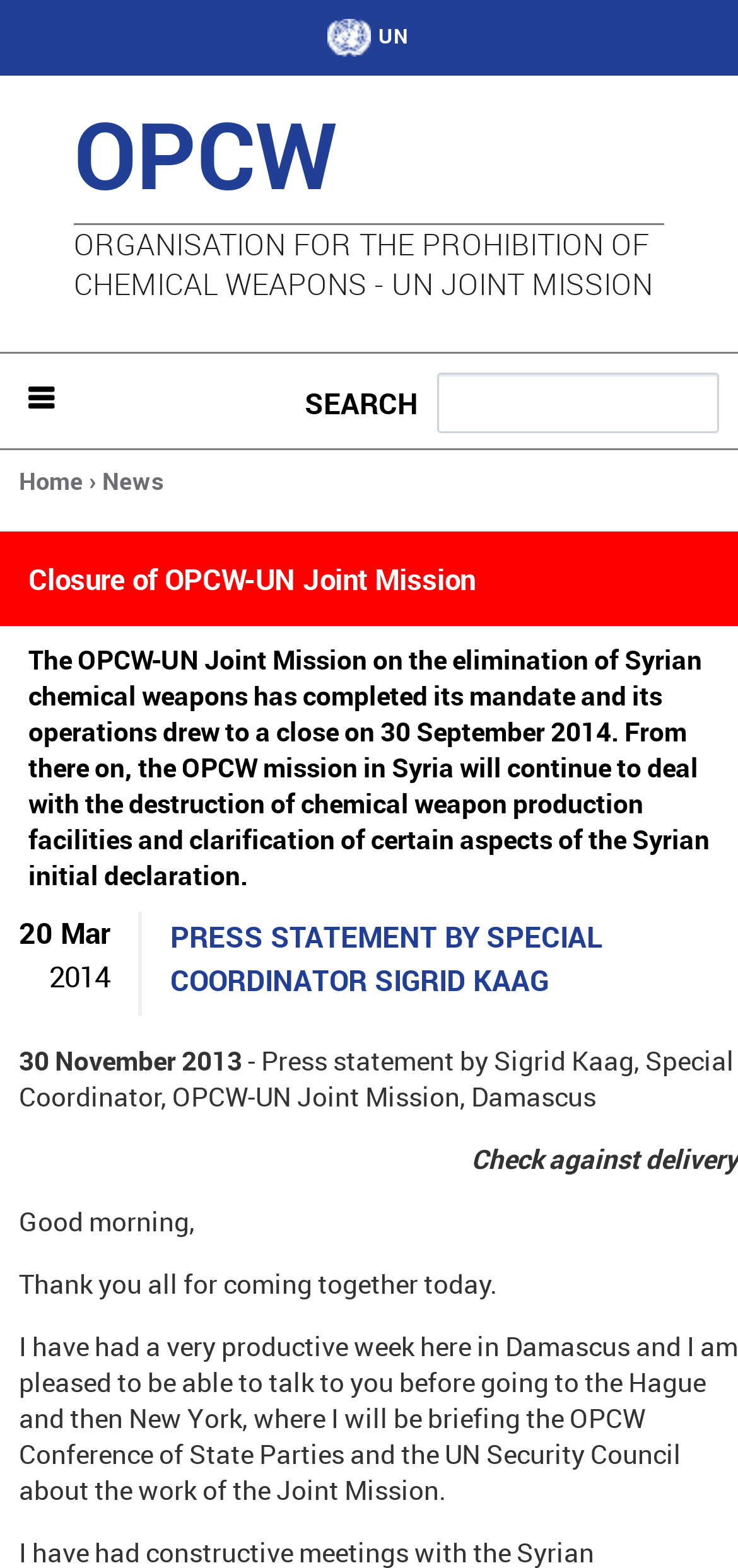Determine the bounding box of the UI component based on this description: "". The bounding box coordinates should be four float values between 0 and 1, i.e., [left, top, right, bottom].

[0.0, 0.226, 1.0, 0.284]